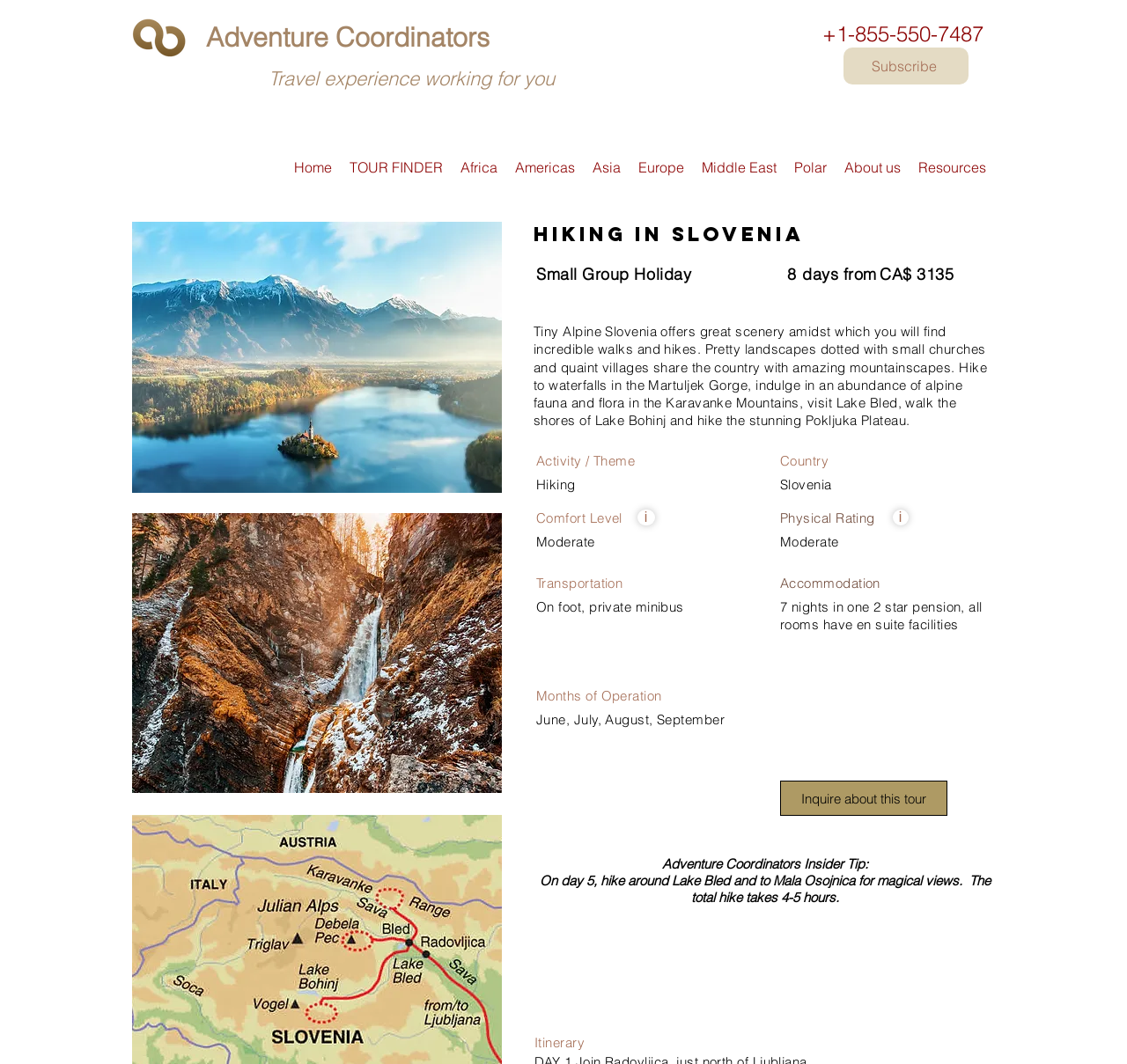Generate a comprehensive caption for the webpage you are viewing.

The webpage is about hiking in Slovenia, with a focus on a specific tour. At the top left corner, there is a favicon and a logo of Adventure Coordinators. Next to the logo, there is a text "Travel experience working for you". On the top right corner, there is a phone number "+1-855-550-7487" and a link to subscribe.

Below the top section, there is a navigation menu with links to different sections of the website, including "Home", "TOUR FINDER", "Africa", "Americas", "Asia", "Europe", "Middle East", "Polar", "About us", and "Resources".

The main content of the webpage is about a hiking tour in Slovenia. There are two images on the left side of the page, both with a description of the tour. The description mentions the scenic landscapes, small churches, quaint villages, and amazing mountainscapes of Slovenia. It also highlights the activities that can be done on the tour, such as hiking to waterfalls, indulging in alpine fauna and flora, and visiting Lake Bled.

On the right side of the page, there is a section with details about the tour, including the price, duration, and comfort level. There are also sections for "Activity / Theme", "Country", "Hiking", "Slovenia", "Comfort Level", and "Physical Rating". Below these sections, there are more details about the tour, including the transportation and accommodation arrangements.

Further down the page, there is a section about the months of operation for the tour, which are June, July, August, and September. There is also a button to inquire about the tour. Additionally, there is an "Adventure Coordinators Insider Tip" section, which provides a recommendation for a hike around Lake Bled. Finally, there is a link to the itinerary of the tour at the bottom of the page.